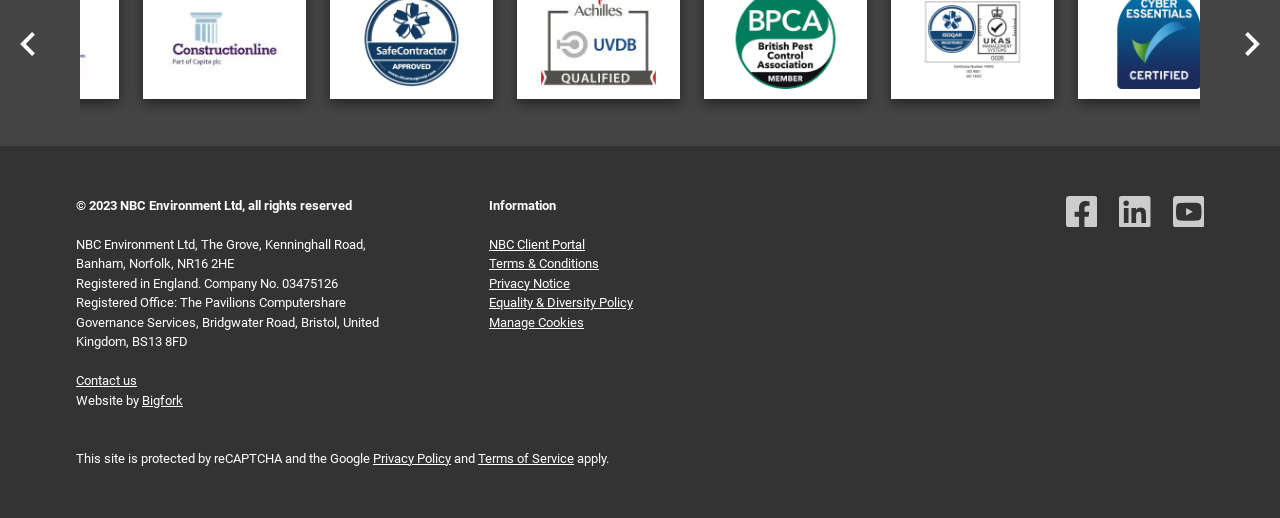How many links are available under 'Information'?
Refer to the image and offer an in-depth and detailed answer to the question.

Under the 'Information' section, there are five links: 'NBC Client Portal', 'Terms & Conditions', 'Privacy Notice', 'Equality & Diversity Policy', and 'Manage Cookies'.